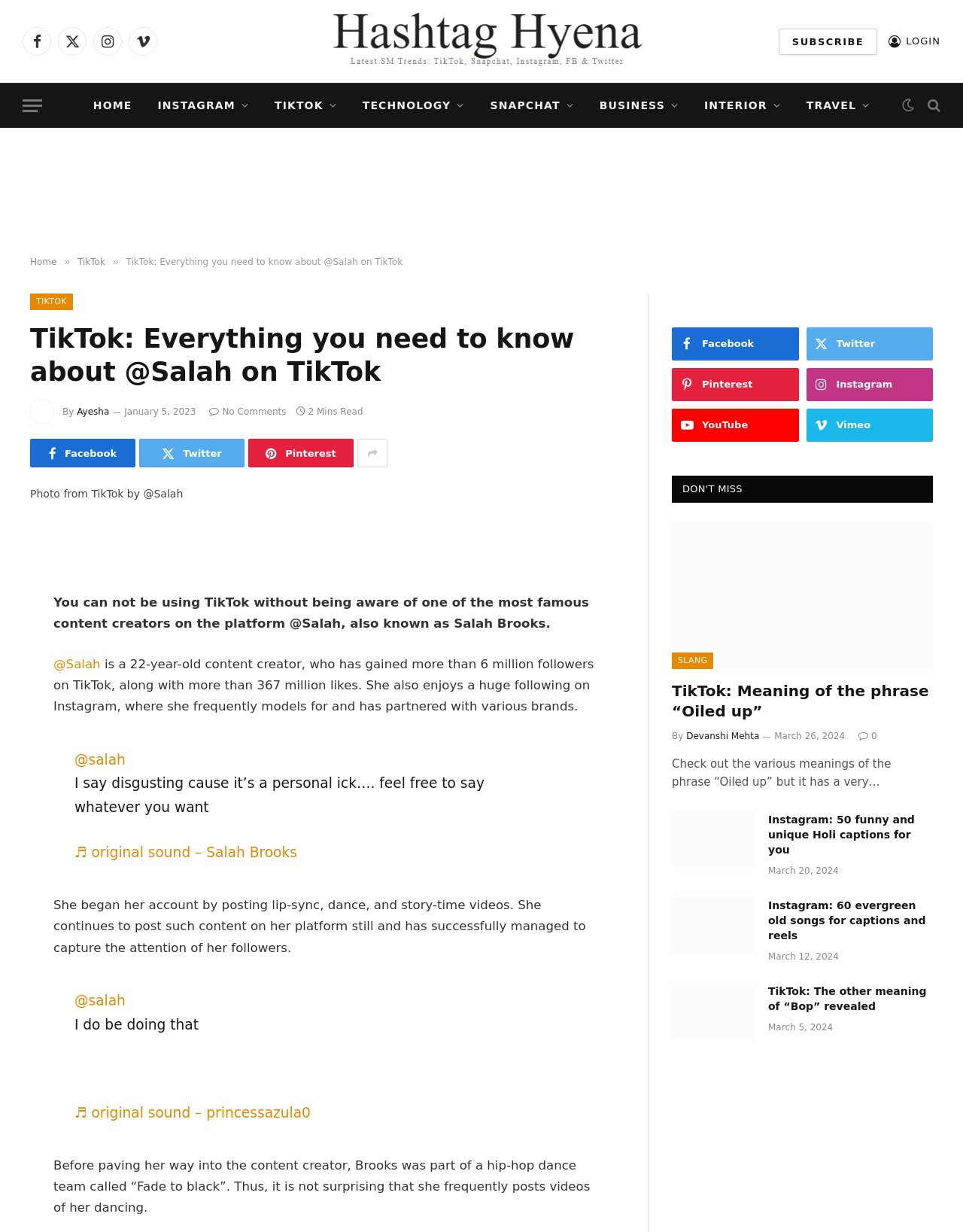Specify the bounding box coordinates for the region that must be clicked to perform the given instruction: "Check out the 'Instagram: 50 funny and unique Holi captions for you' article".

[0.698, 0.658, 0.784, 0.704]